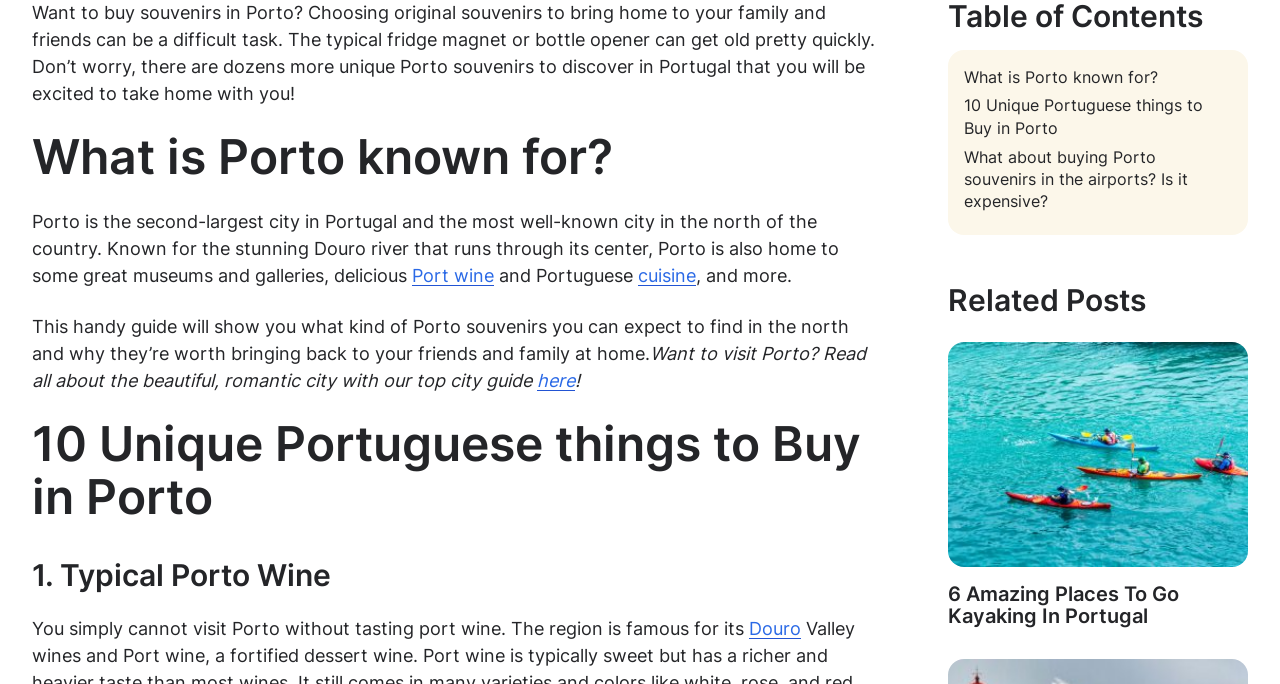Respond to the question below with a concise word or phrase:
How many unique Portuguese things to buy in Porto are listed?

10